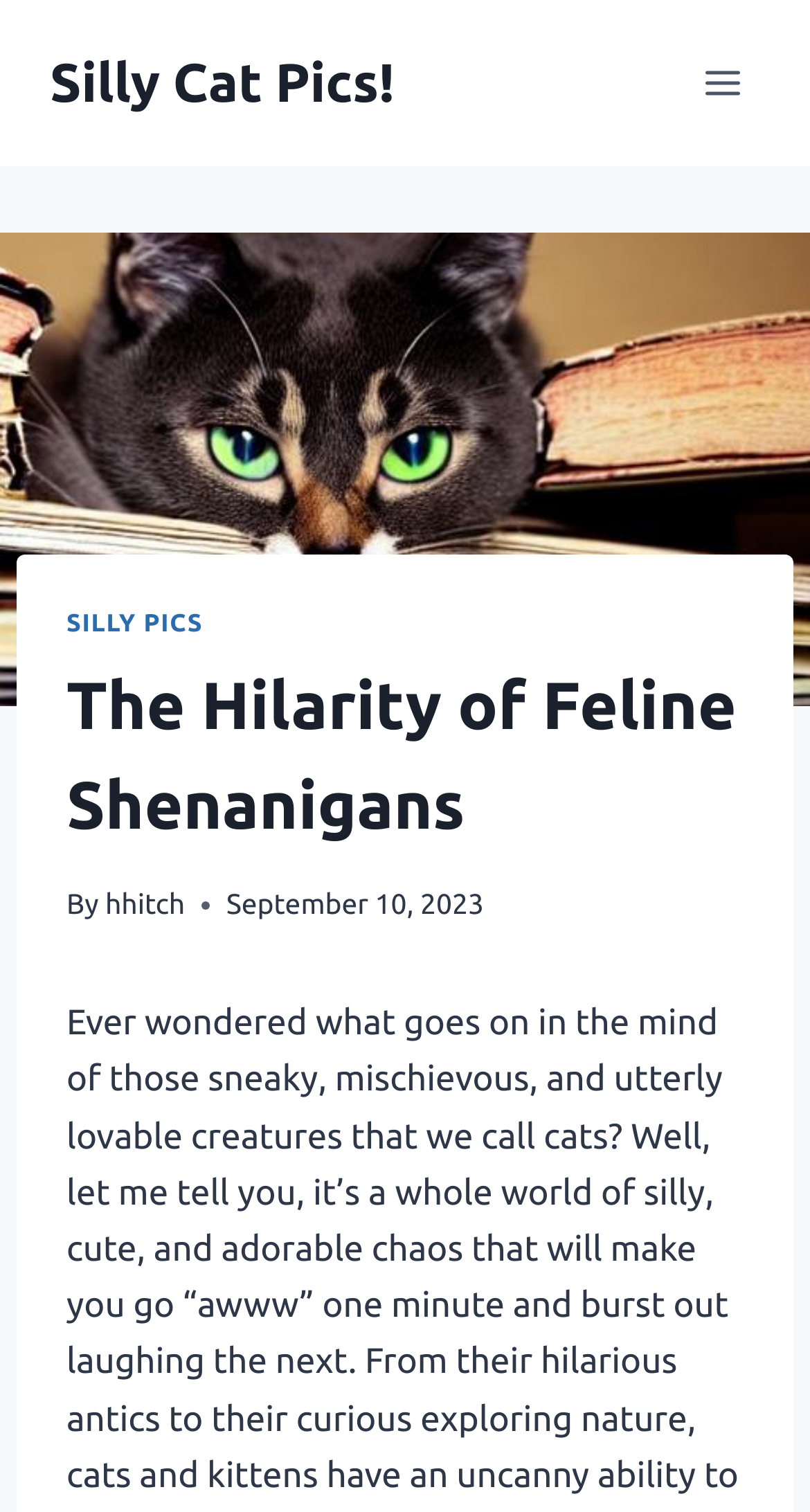What type of content can be expected on this webpage?
Refer to the image and give a detailed response to the question.

The webpage's title 'The Hilarity of Feline Shenanigans – Silly Cat Pics!' suggests that the webpage contains silly pictures of cats, which is a type of humorous content.